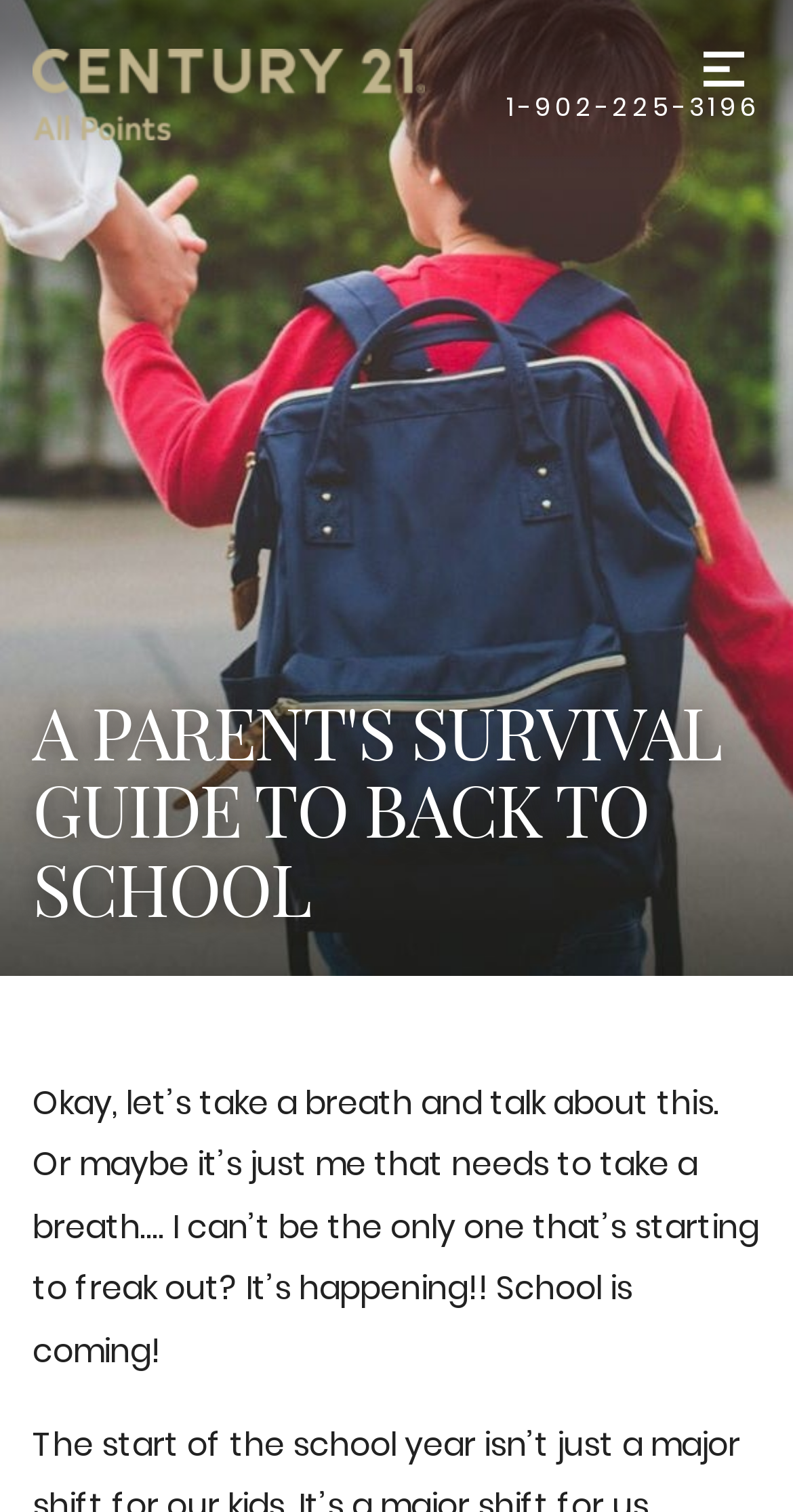Provide the bounding box for the UI element matching this description: "1-902-225-3196".

[0.638, 0.059, 0.959, 0.083]